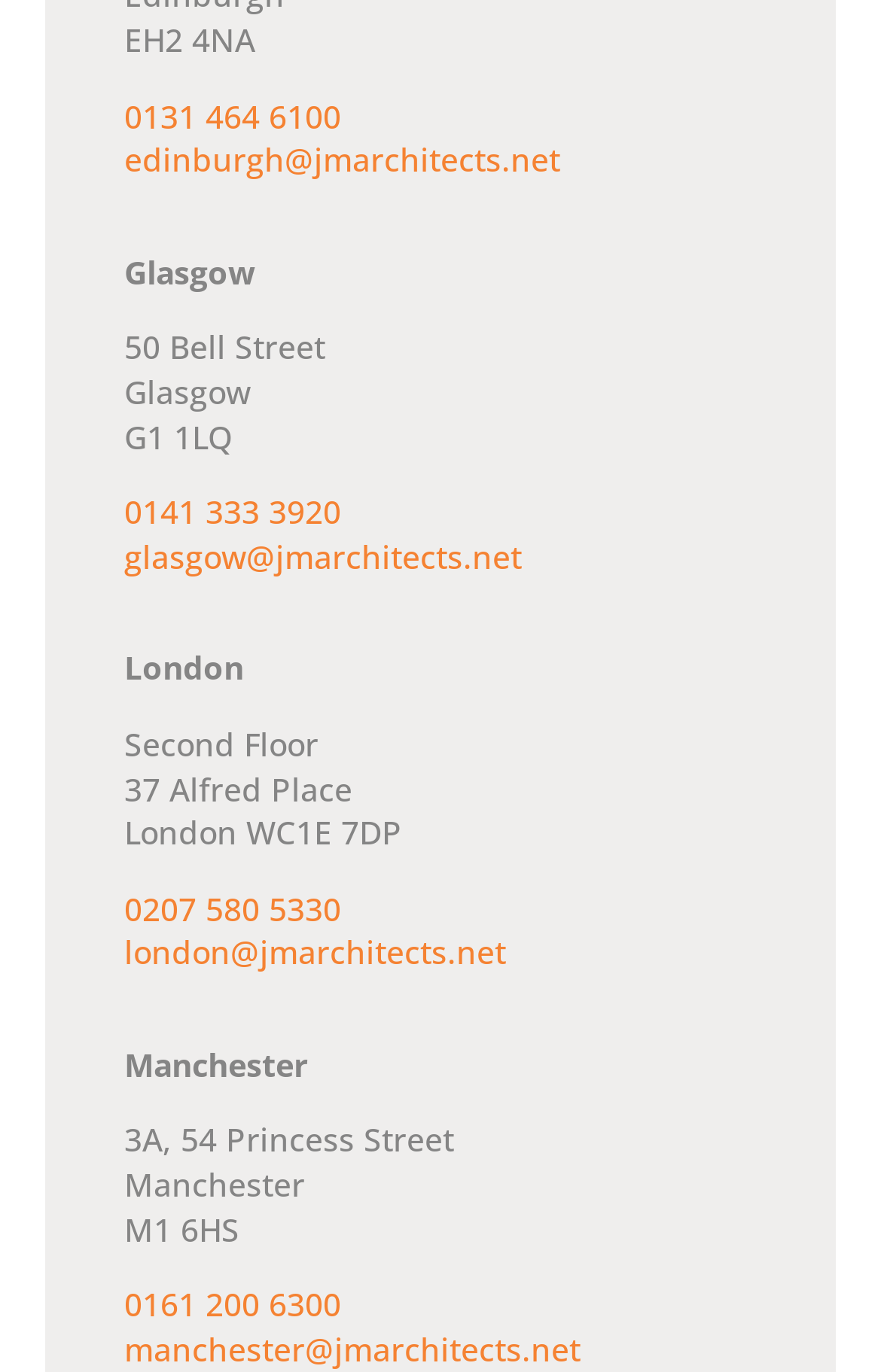Identify the bounding box coordinates of the clickable section necessary to follow the following instruction: "Call the London office". The coordinates should be presented as four float numbers from 0 to 1, i.e., [left, top, right, bottom].

[0.141, 0.646, 0.387, 0.678]